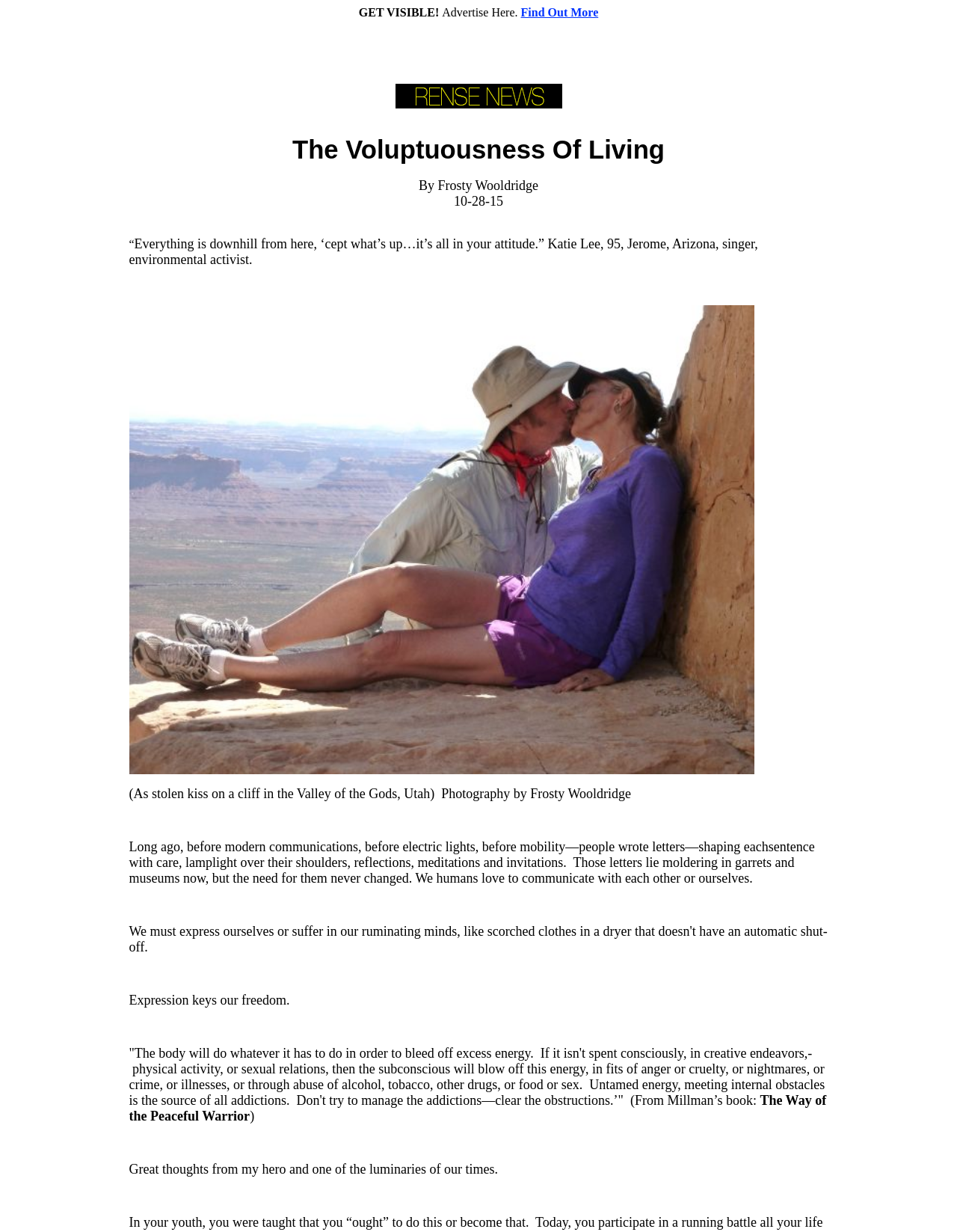Please reply with a single word or brief phrase to the question: 
What is the purpose of the image in the first row?

Decoration